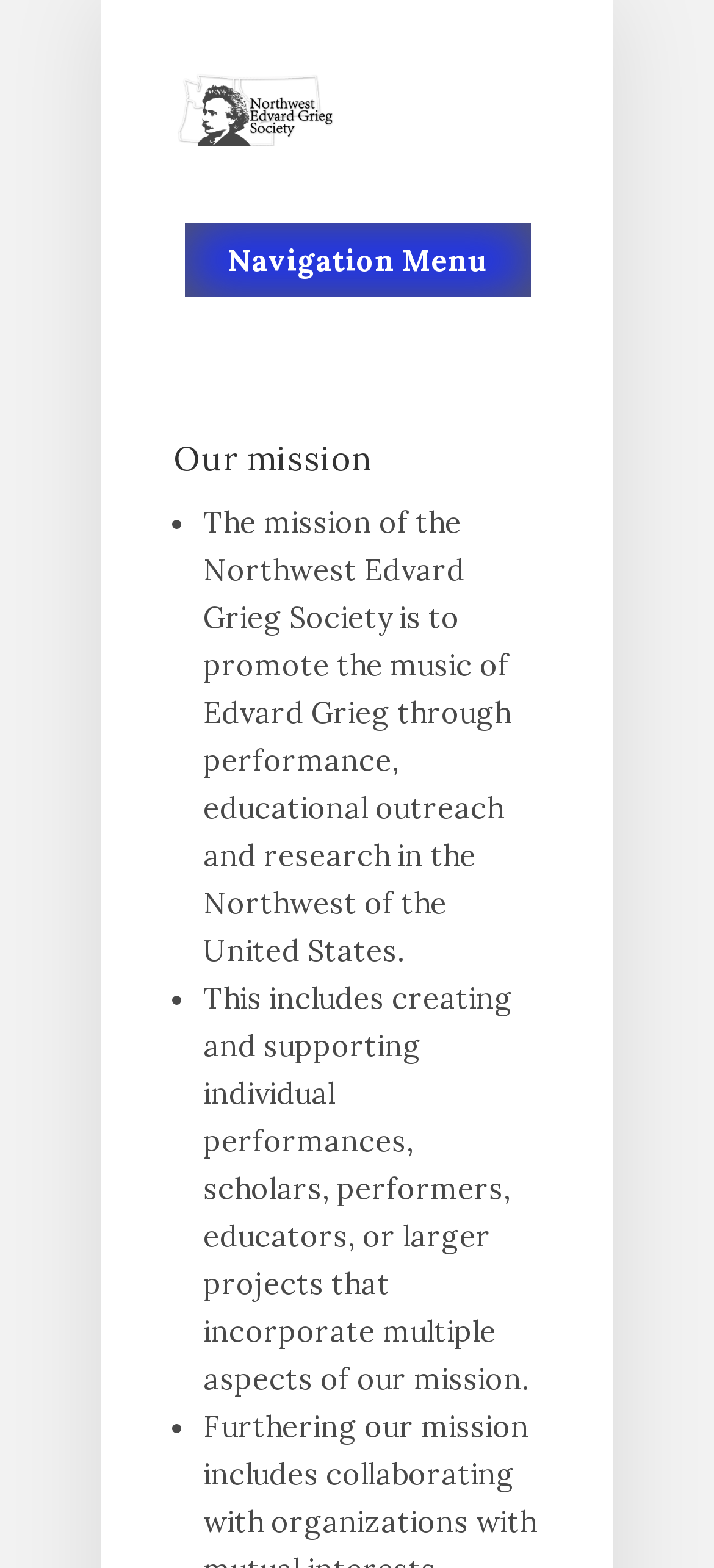Please provide a comprehensive answer to the question based on the screenshot: What is the mission of the society?

I found the answer by reading the static text element that describes the mission of the society, which states that the mission is to promote the music of Edvard Grieg through performance, educational outreach, and research in the Northwest of the United States.